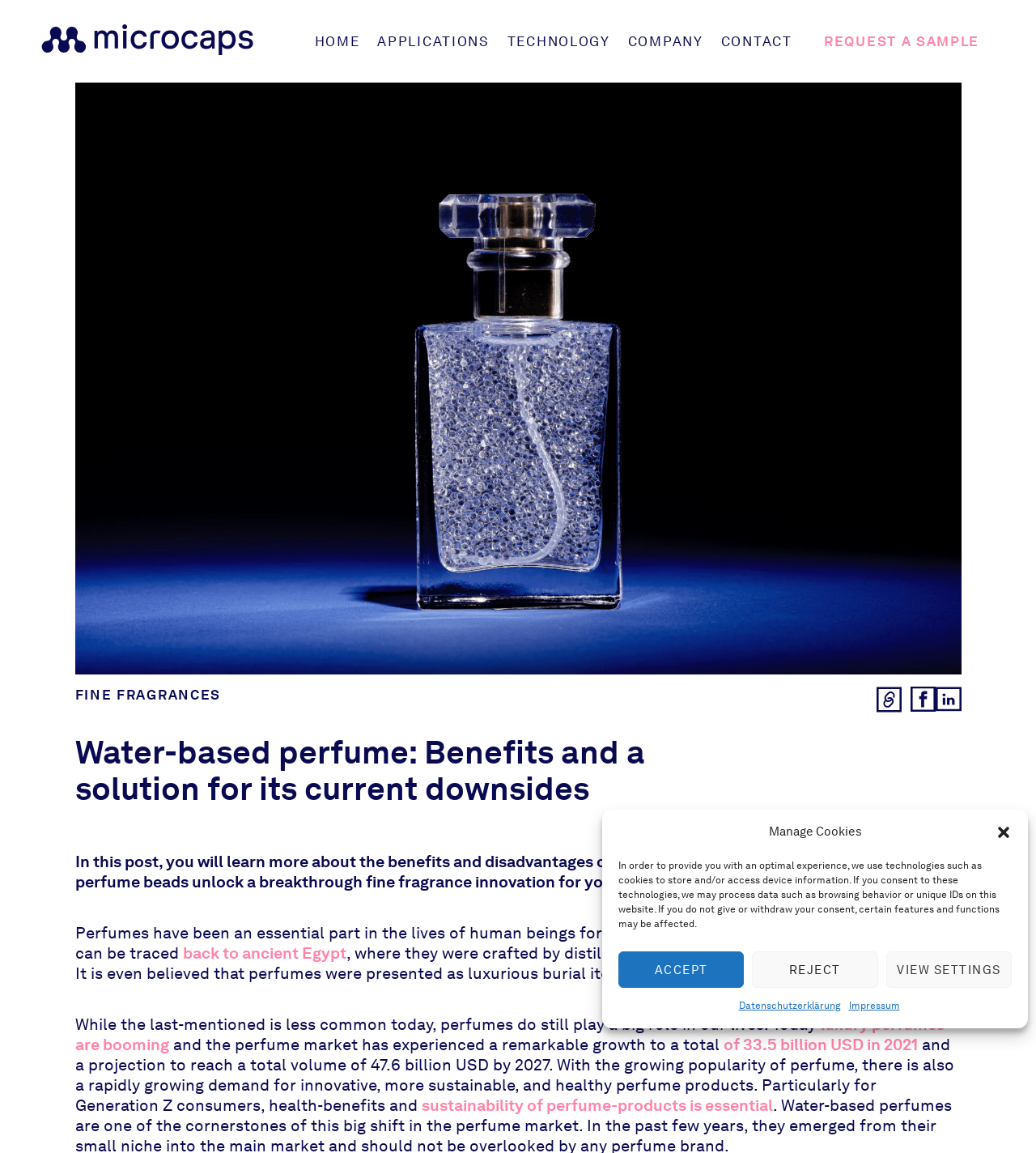What is the main topic of the webpage?
Look at the image and respond with a single word or a short phrase.

Water-based perfume